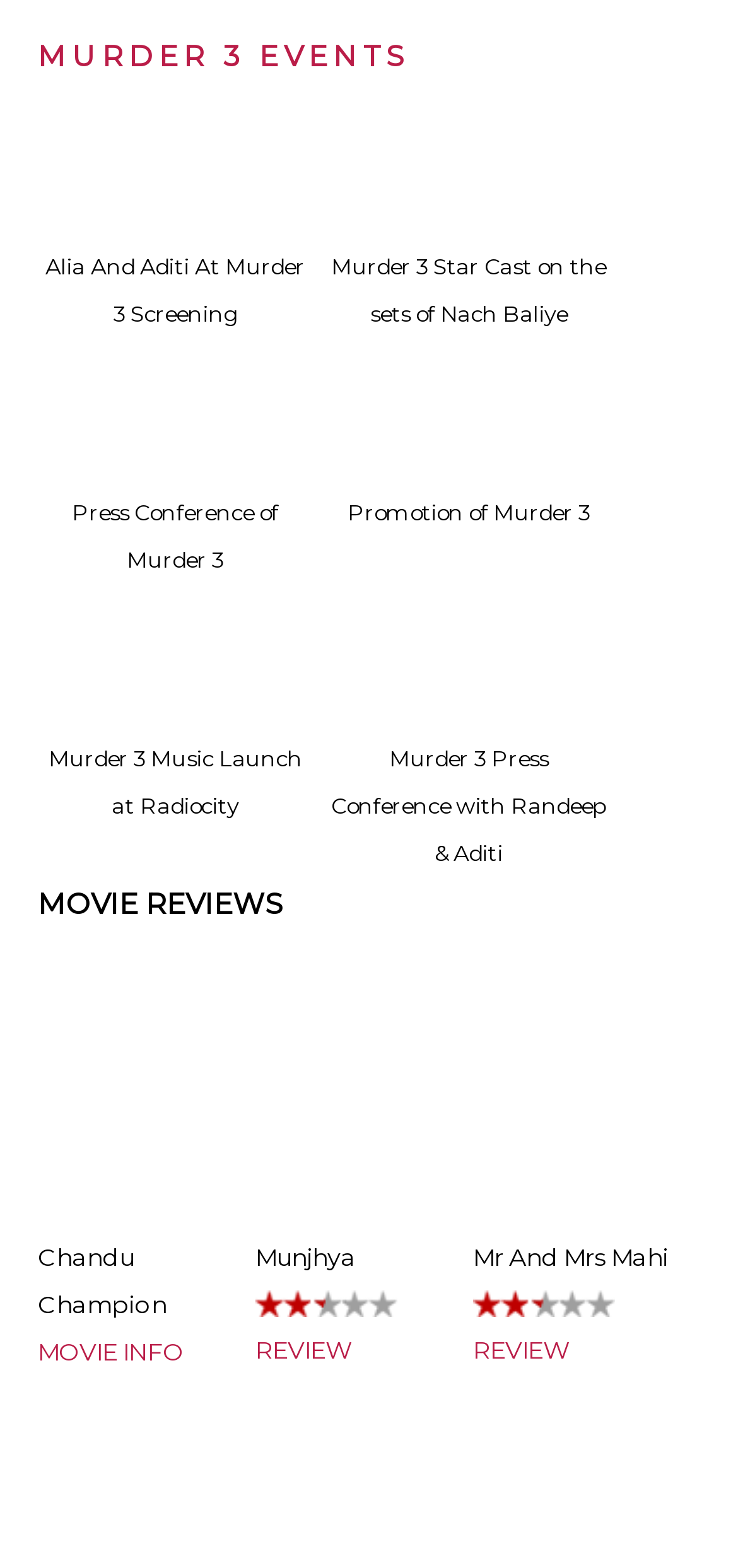Please indicate the bounding box coordinates for the clickable area to complete the following task: "Click on 'I haven't reached my destination: Randeep Hooda'". The coordinates should be specified as four float numbers between 0 and 1, i.e., [left, top, right, bottom].

[0.056, 0.002, 0.903, 0.02]